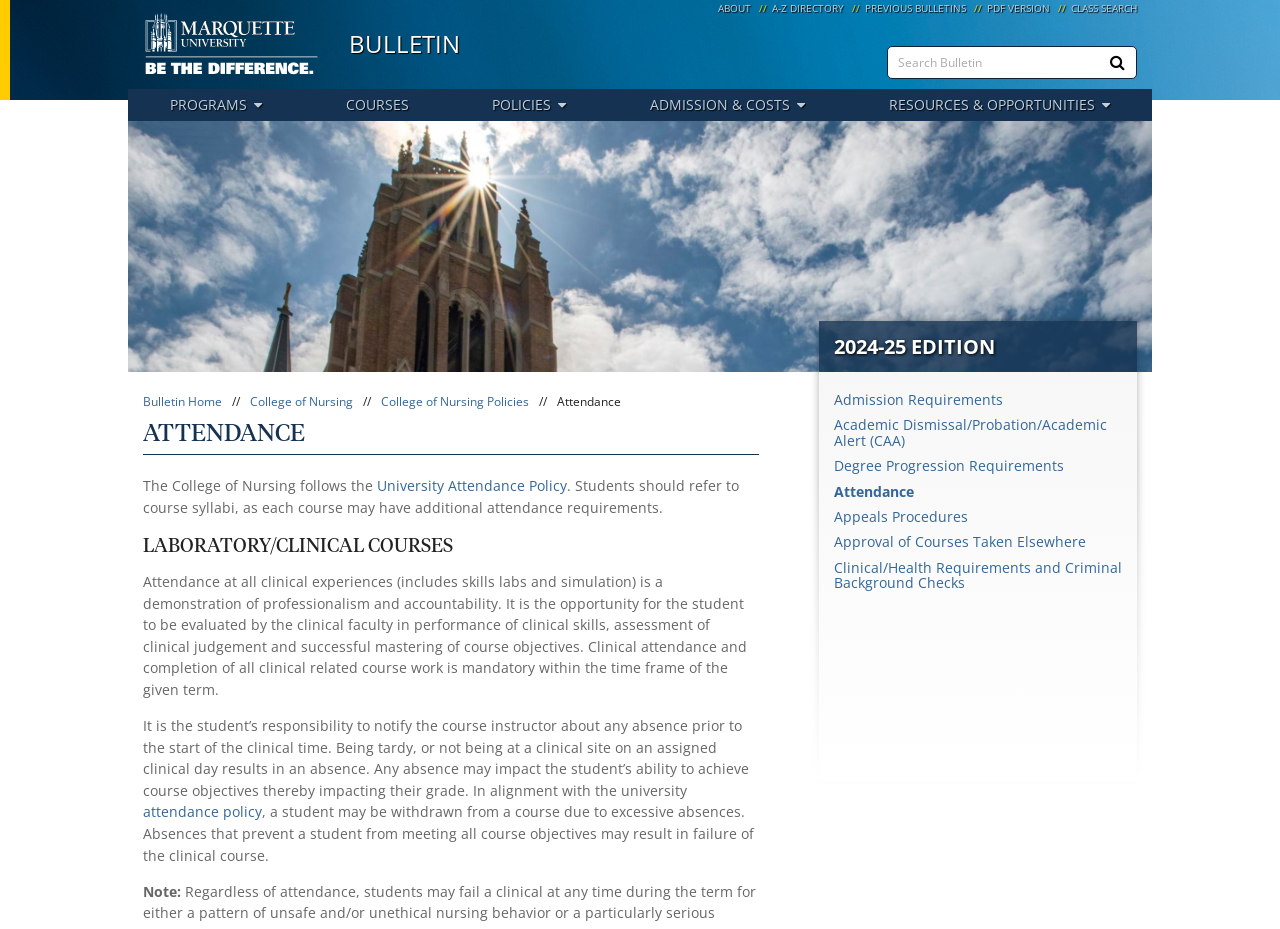Identify the bounding box coordinates of the clickable section necessary to follow the following instruction: "Submit search". The coordinates should be presented as four float numbers from 0 to 1, i.e., [left, top, right, bottom].

[0.857, 0.049, 0.888, 0.084]